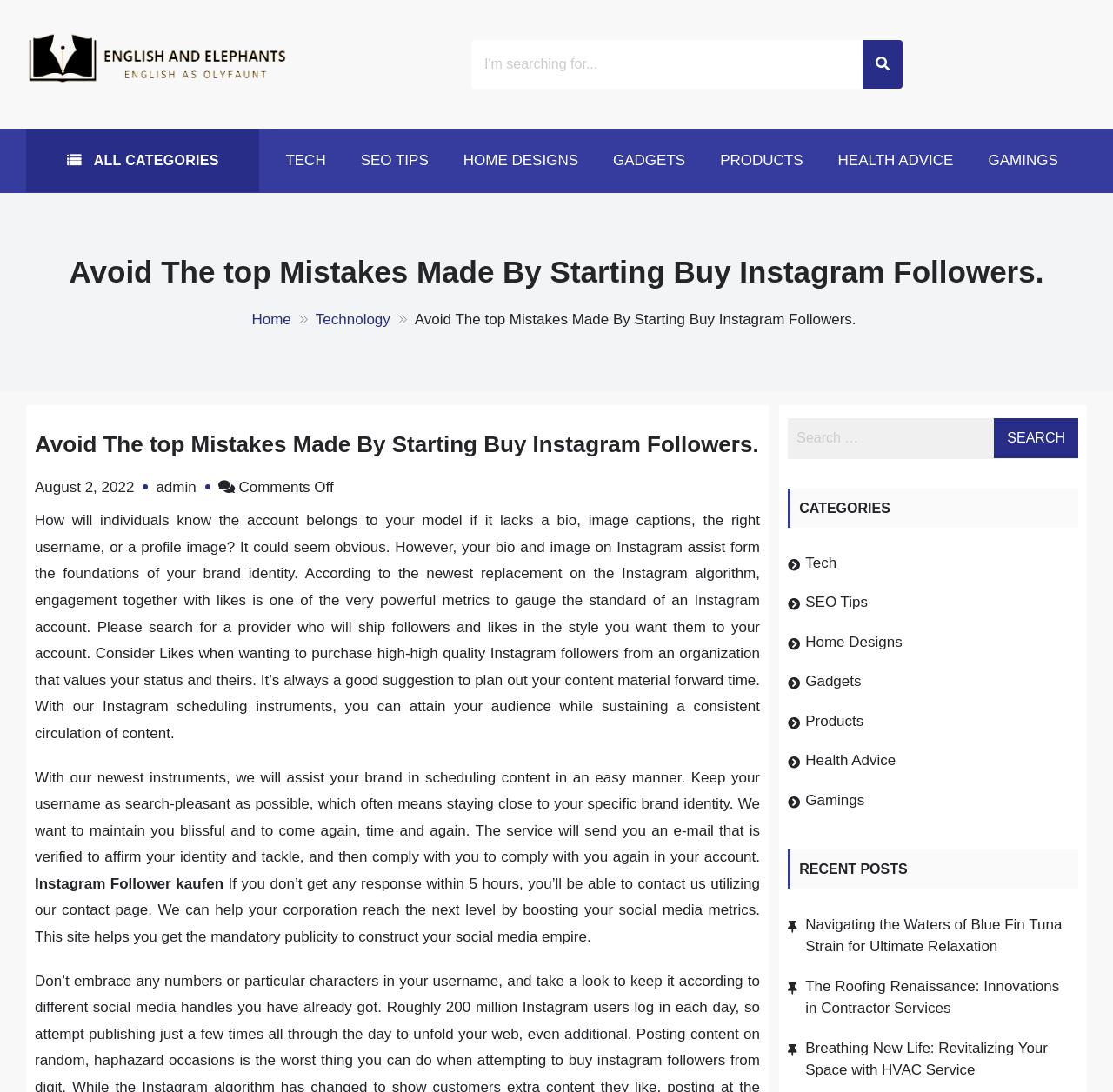Could you specify the bounding box coordinates for the clickable section to complete the following instruction: "Click on the 'Ordering' link"?

None